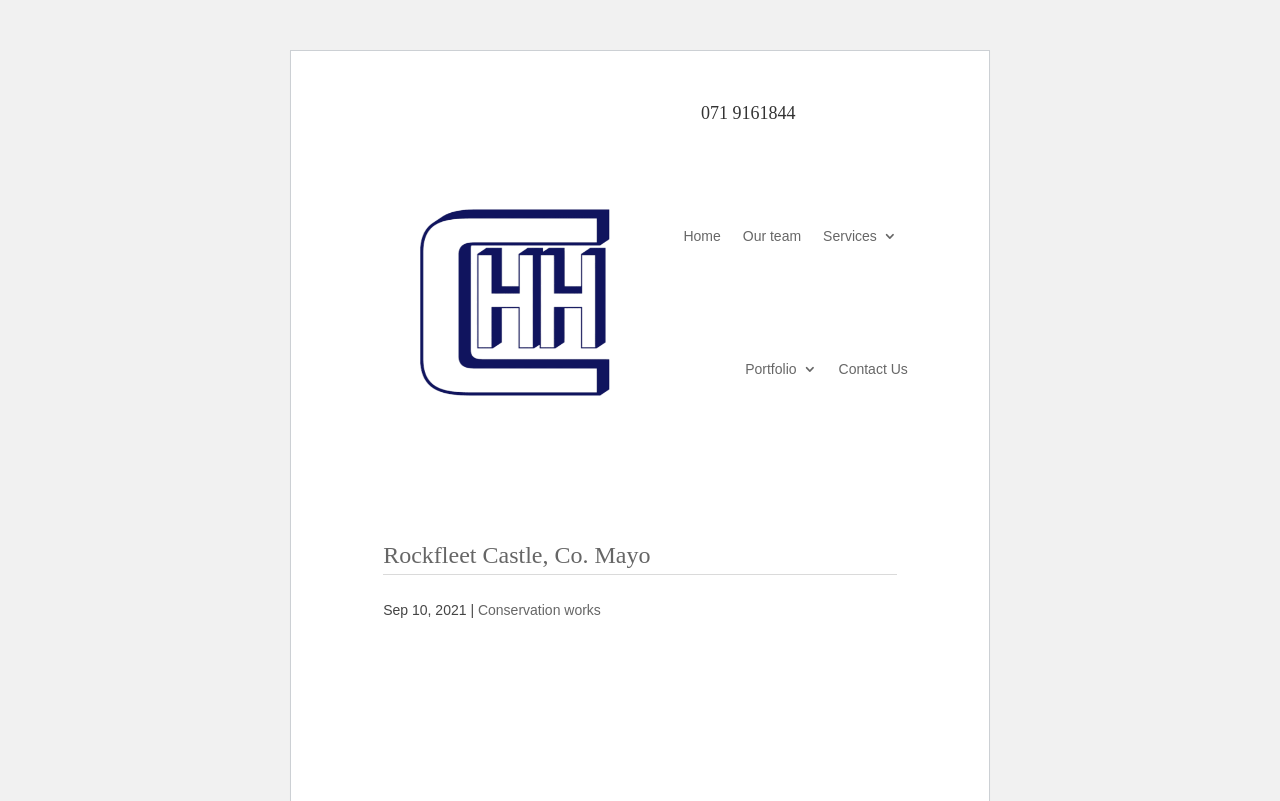How many navigation links are there?
Please look at the screenshot and answer using one word or phrase.

5